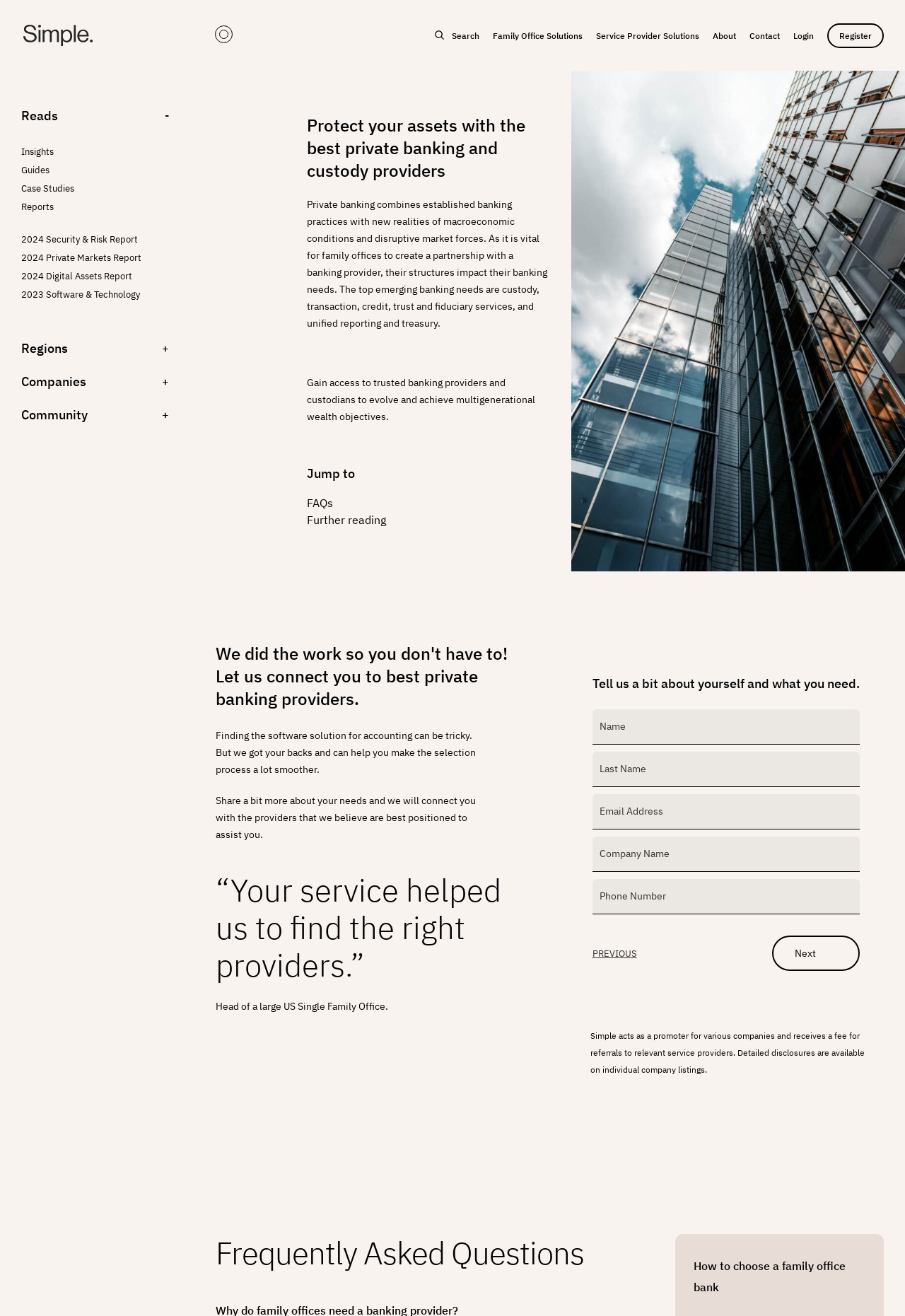Please give a succinct answer using a single word or phrase:
What is the format of the 'Lead Generation' section?

Form with textboxes and comboboxes